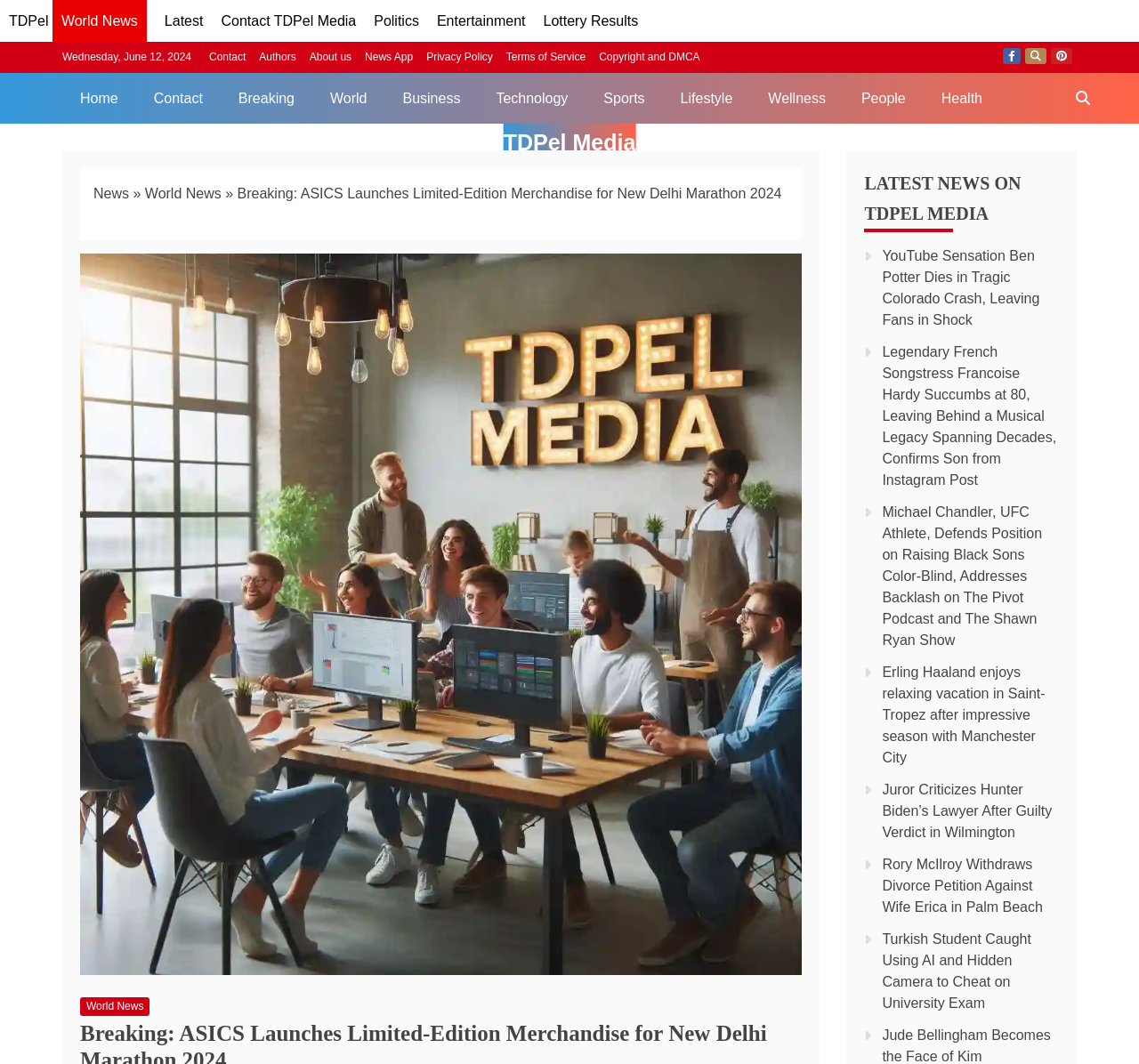Based on the image, provide a detailed and complete answer to the question: 
What is the category of the news article with the title 'YouTube Sensation Ben Potter Dies in Tragic Colorado Crash, Leaving Fans in Shock'?

I found the category by looking at the heading element with the text 'LATEST NEWS ON TDPEL MEDIA' which has a bounding box coordinate of [0.759, 0.158, 0.93, 0.218]. This heading is above the news article with the title 'YouTube Sensation Ben Potter Dies in Tragic Colorado Crash, Leaving Fans in Shock', so it is likely to be the category of this news article.